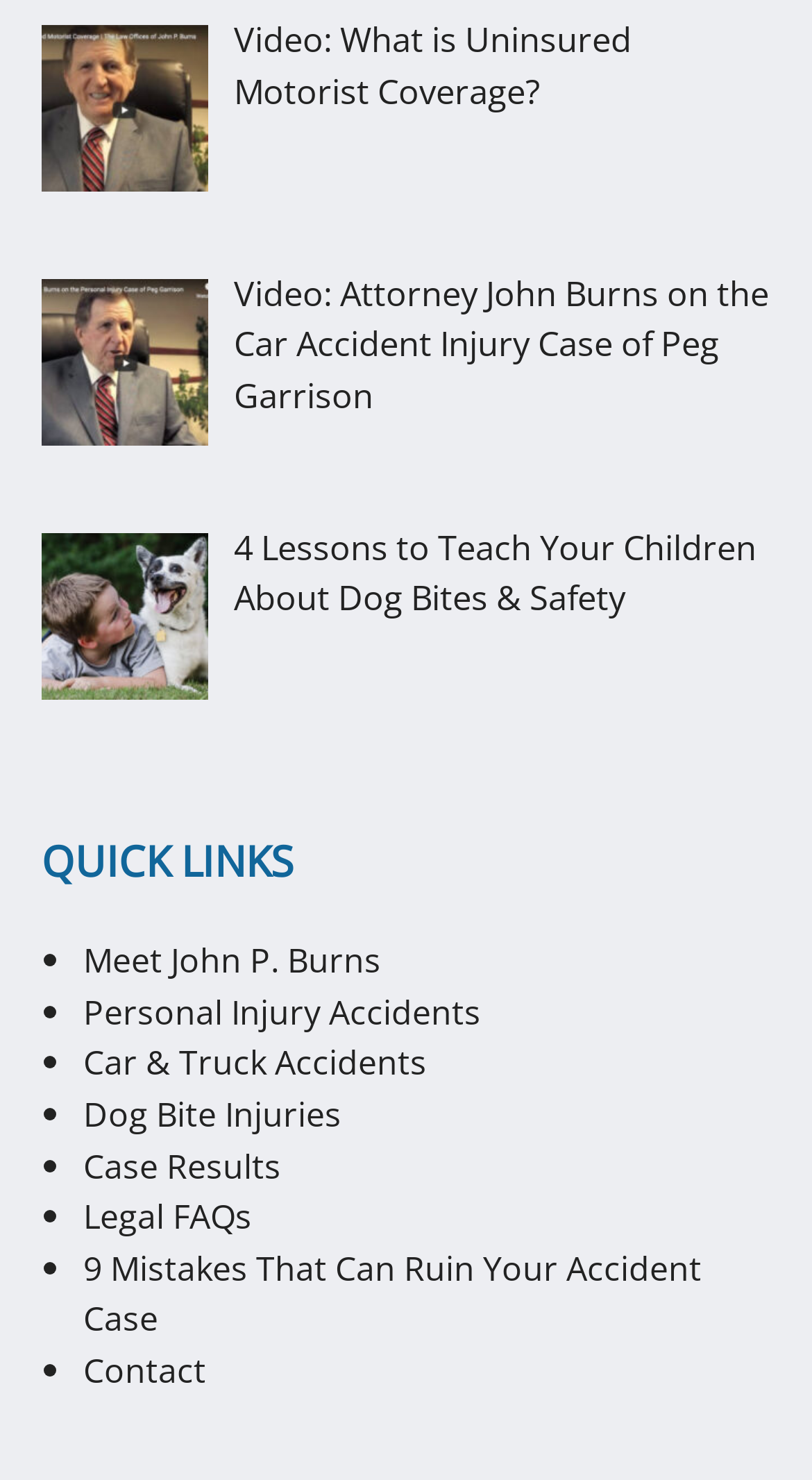Please find the bounding box coordinates (top-left x, top-left y, bottom-right x, bottom-right y) in the screenshot for the UI element described as follows: Post not marked as liked

None